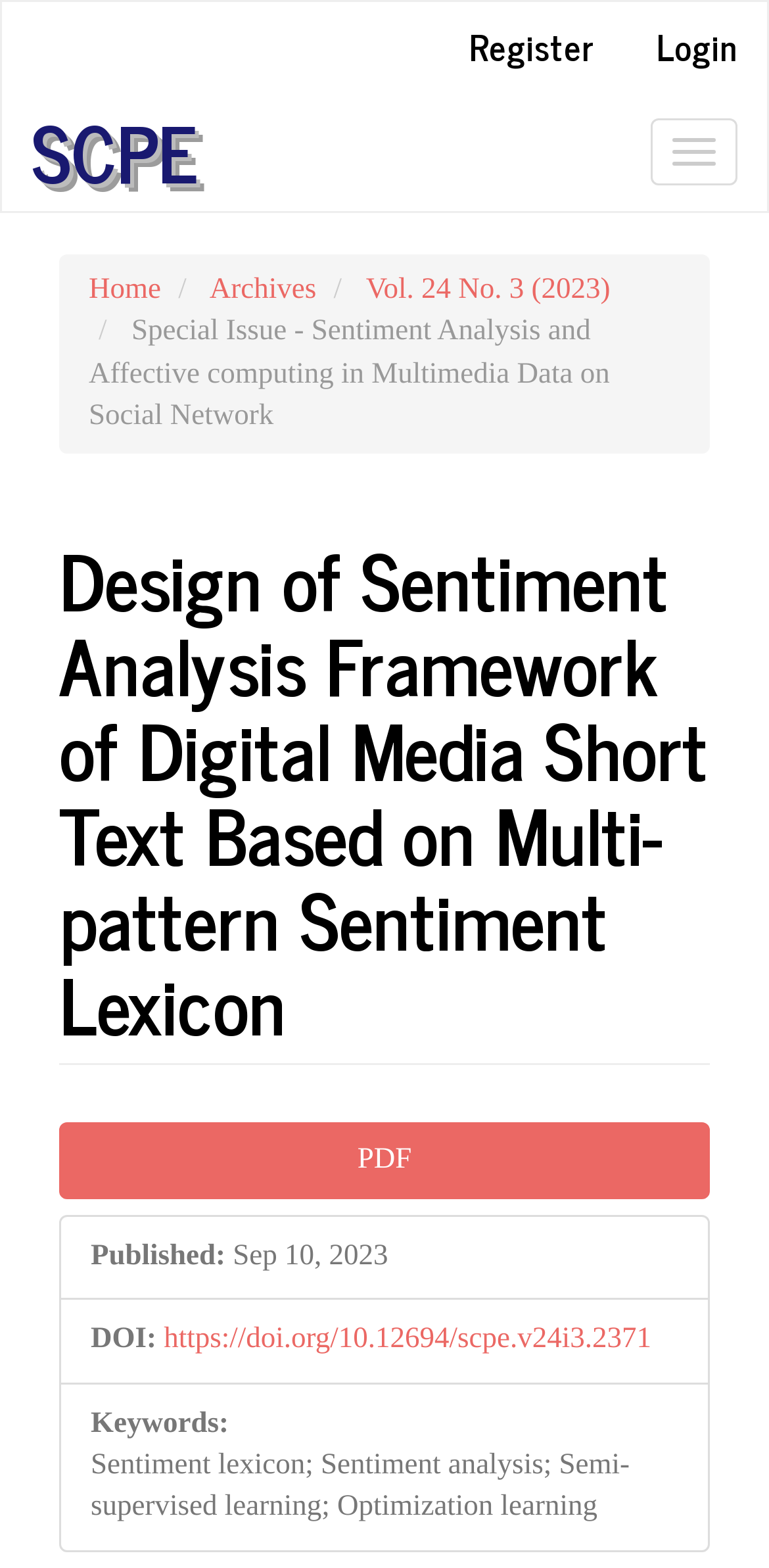Provide the bounding box coordinates for the specified HTML element described in this description: "Archives". The coordinates should be four float numbers ranging from 0 to 1, in the format [left, top, right, bottom].

[0.273, 0.174, 0.411, 0.195]